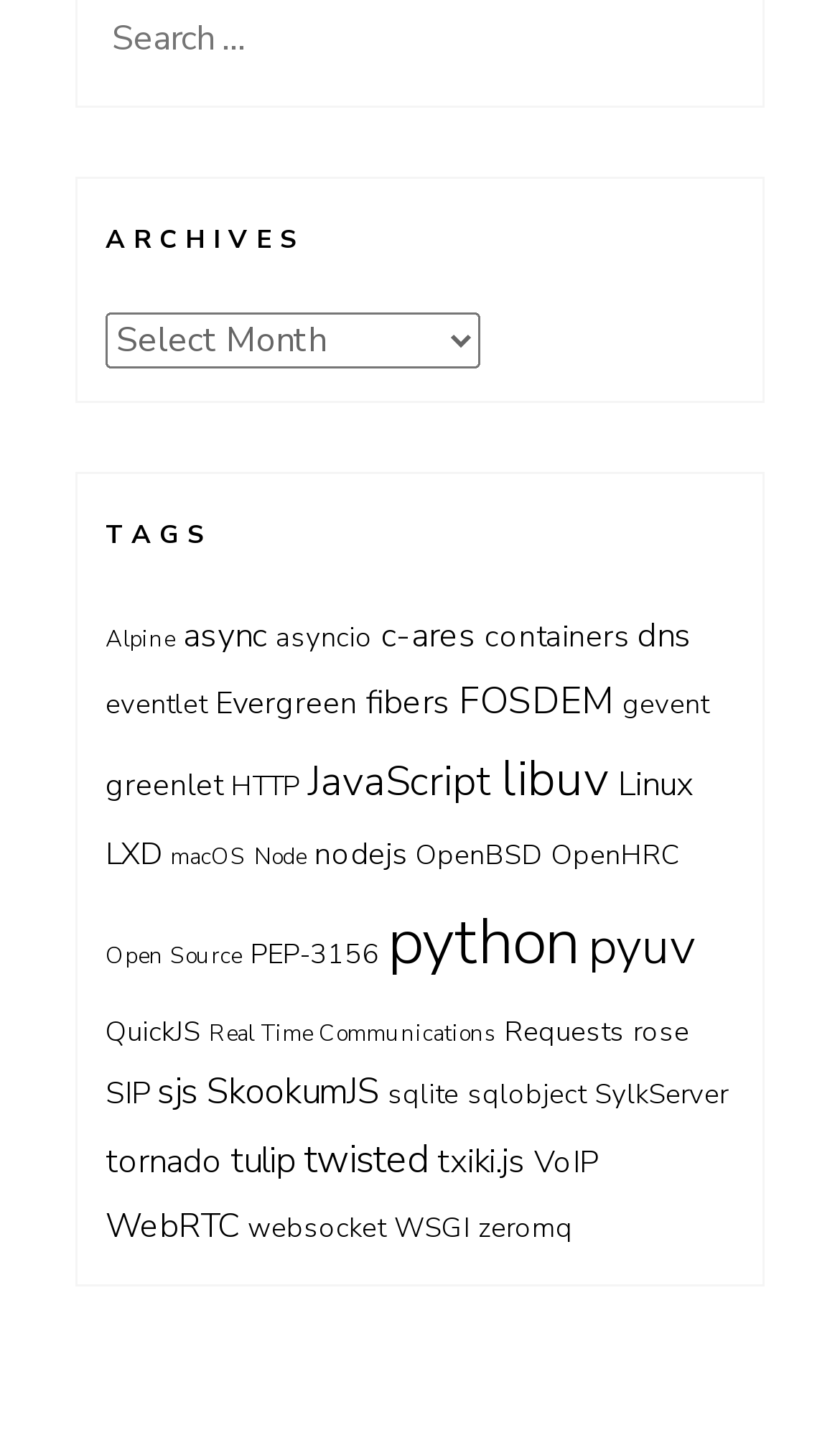Identify the bounding box for the UI element specified in this description: "Real Time Communications". The coordinates must be four float numbers between 0 and 1, formatted as [left, top, right, bottom].

[0.249, 0.707, 0.59, 0.729]